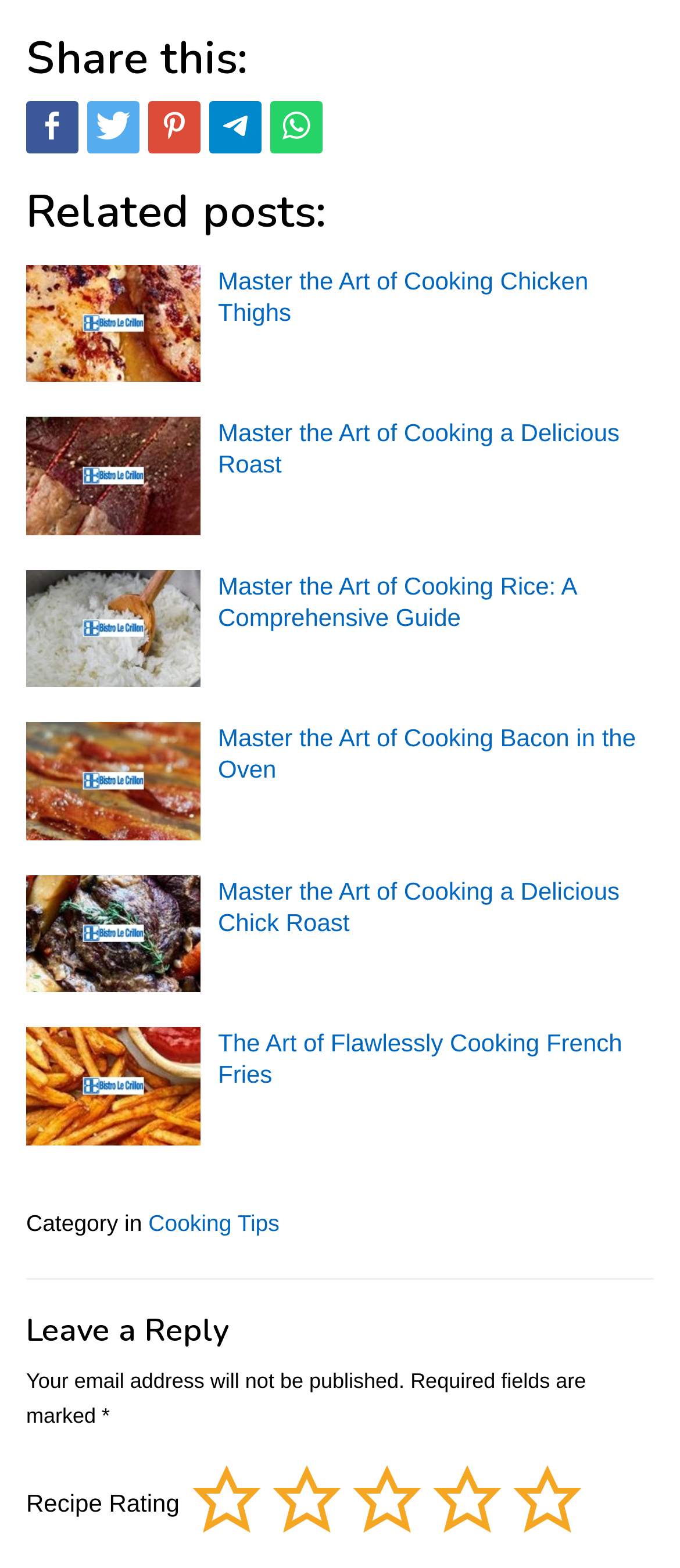Provide a short, one-word or phrase answer to the question below:
What is the category of the current post?

Cooking Tips